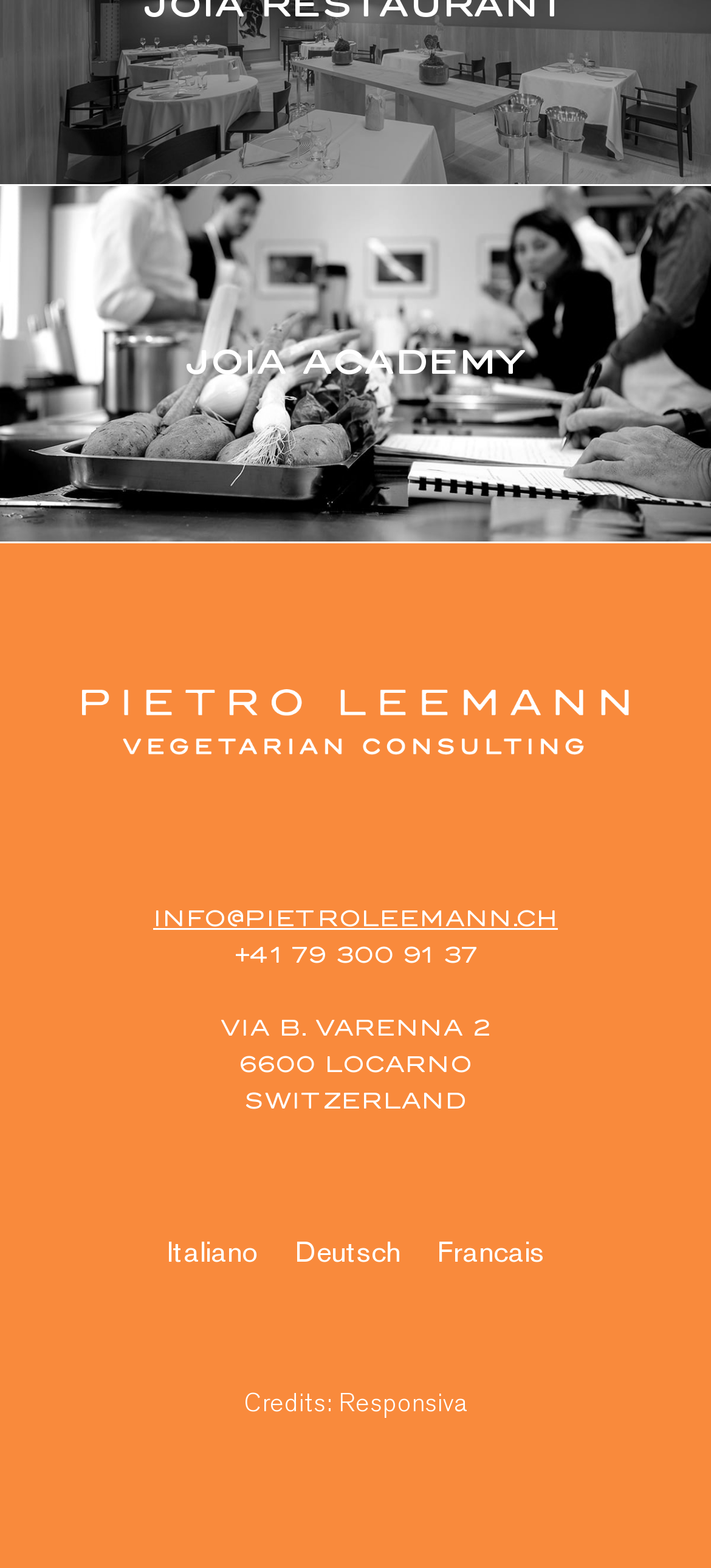What is the email address of the academy?
Please provide a comprehensive and detailed answer to the question.

The email address of the academy can be found in the link element in the footer section of the page, which contains the text 'INFO@PIETROLEEMANN.CH'.